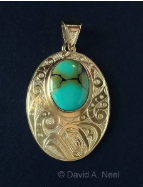What is the inspiration behind the 'Loon Wide Bracelet' collection?
Please use the visual content to give a single word or phrase answer.

Natural motifs